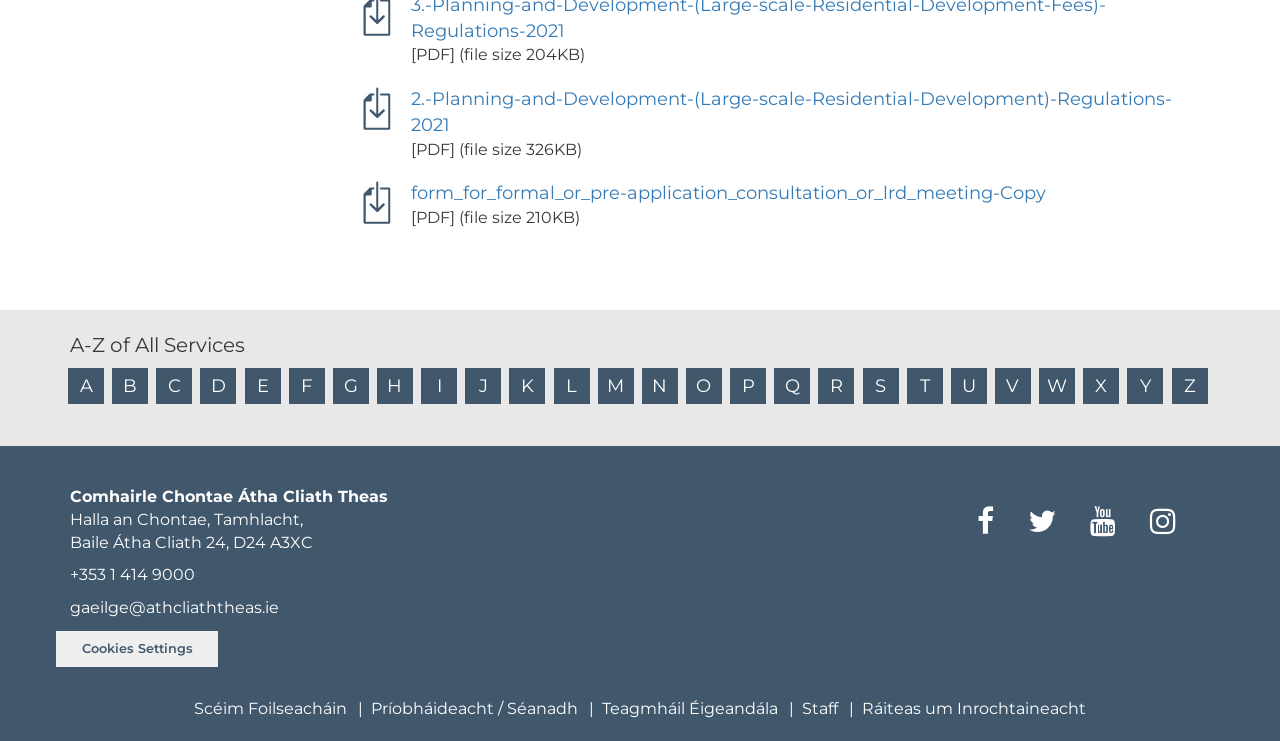From the webpage screenshot, predict the bounding box of the UI element that matches this description: "Cookies Settings".

[0.043, 0.85, 0.171, 0.901]